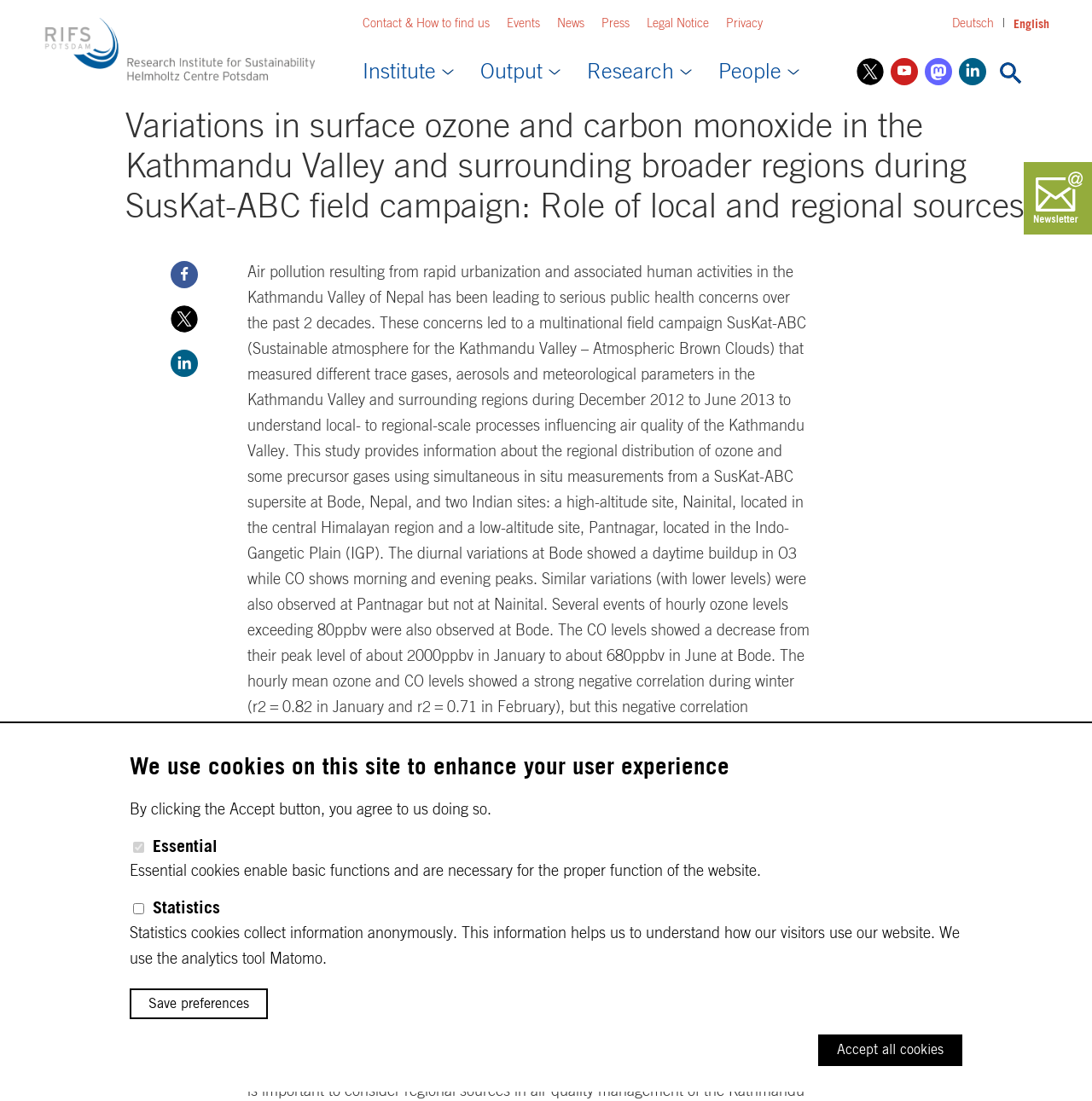Find the bounding box coordinates of the area that needs to be clicked in order to achieve the following instruction: "Search for something". The coordinates should be specified as four float numbers between 0 and 1, i.e., [left, top, right, bottom].

[0.909, 0.051, 0.941, 0.082]